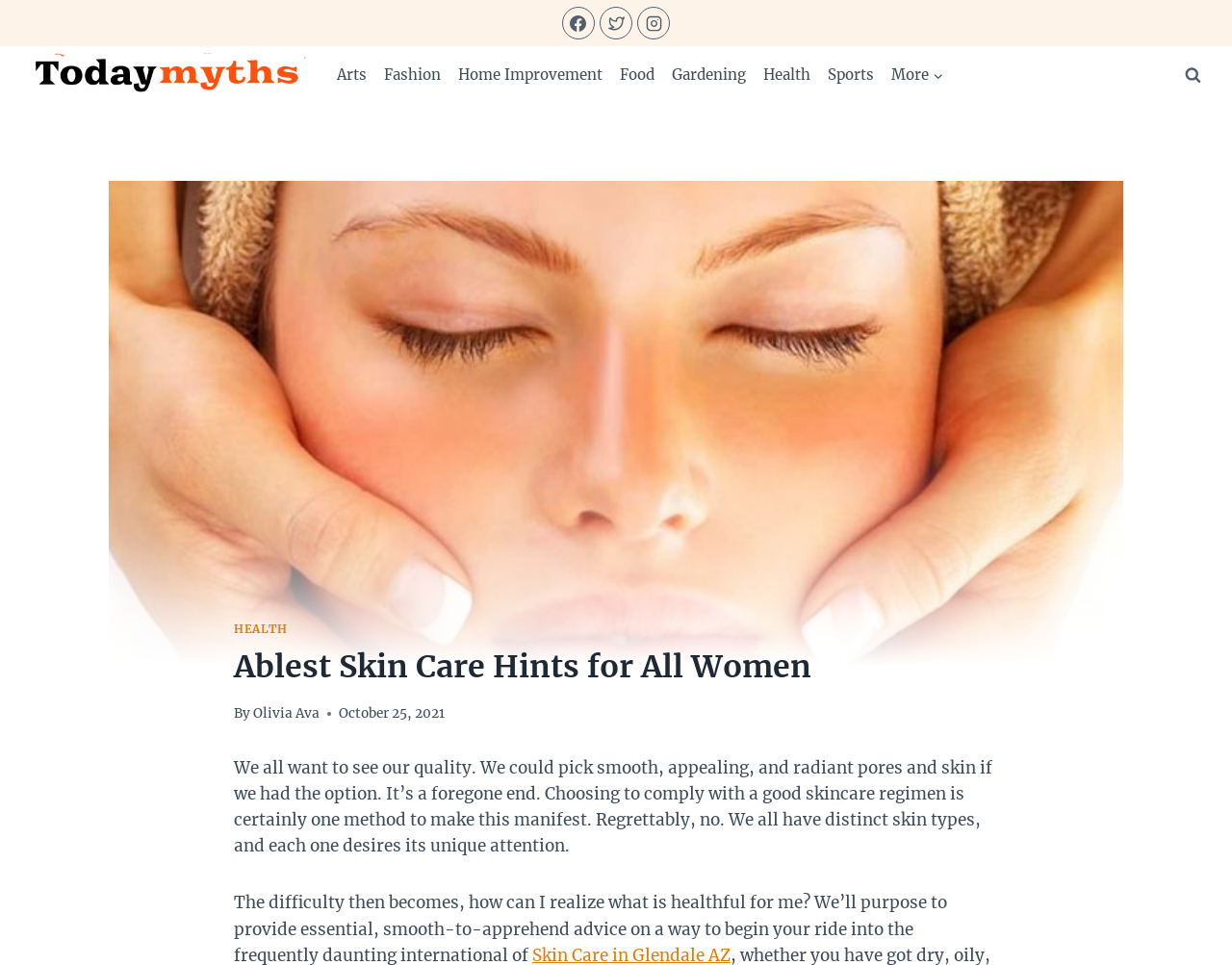Identify the webpage's primary heading and generate its text.

Ablest Skin Care Hints for All Women